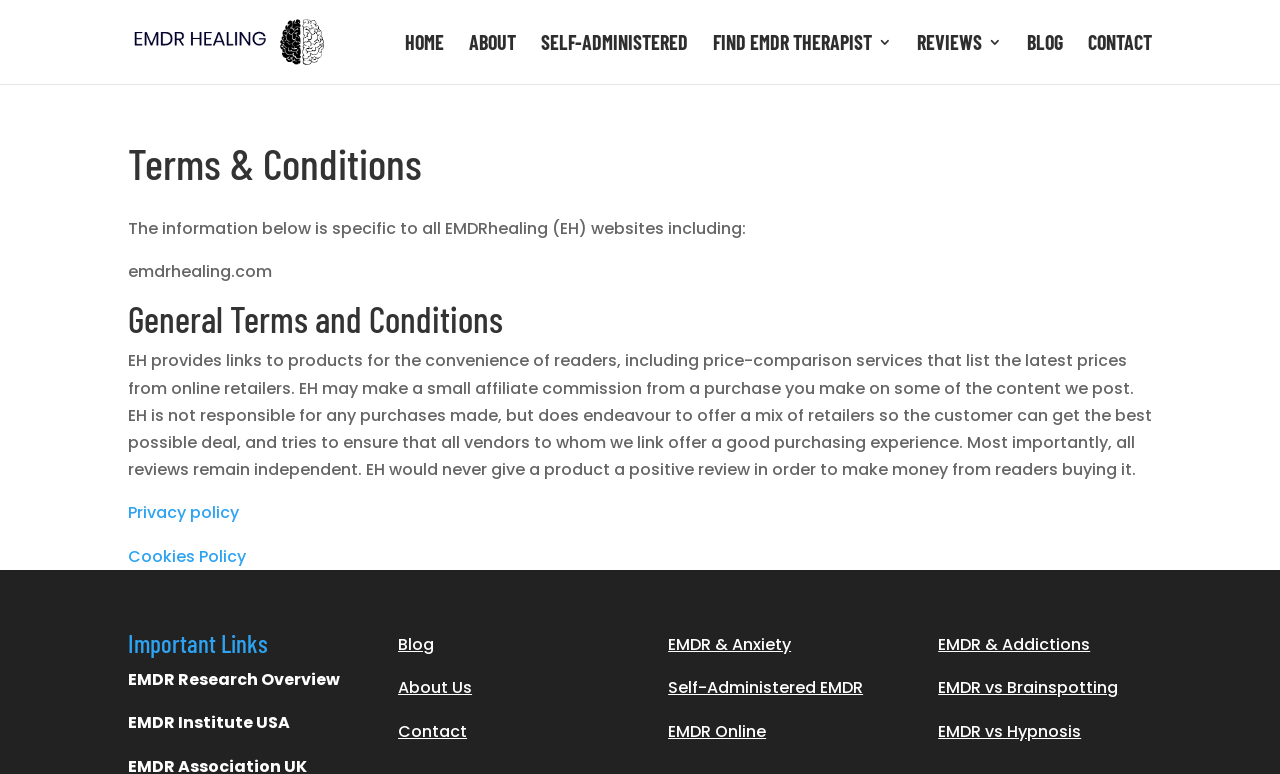Please find the bounding box coordinates of the element that must be clicked to perform the given instruction: "read about terms and conditions". The coordinates should be four float numbers from 0 to 1, i.e., [left, top, right, bottom].

[0.1, 0.183, 0.9, 0.252]